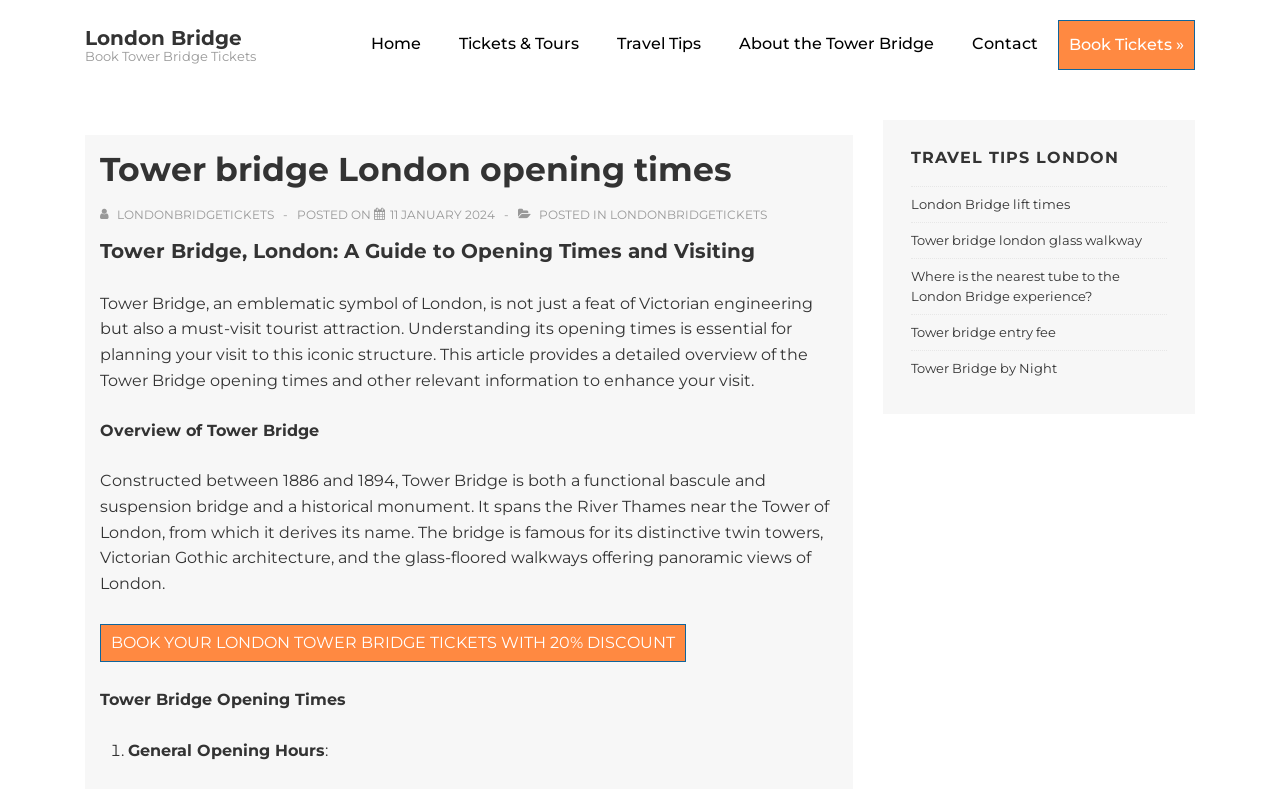Refer to the image and provide an in-depth answer to the question:
What is the general opening hour of Tower Bridge?

The article provides a list of opening times, but it does not specify the general opening hour of Tower Bridge. It only mentions that the opening times are essential for planning a visit to this iconic structure.